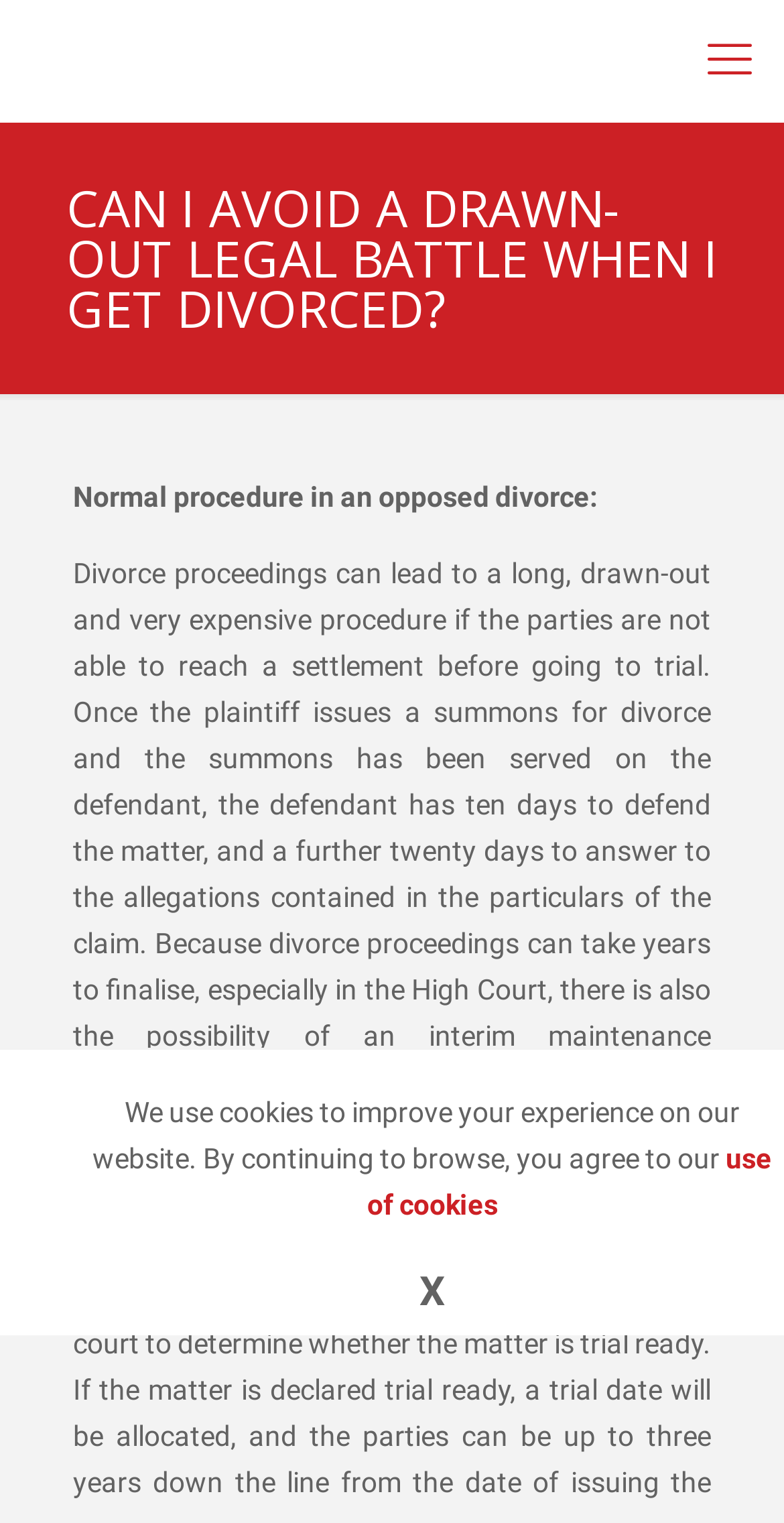Summarize the webpage in an elaborate manner.

The webpage is about Brand Potgieter Attorneys, a law firm in South Africa, and specifically focuses on the topic of avoiding a drawn-out legal battle during divorce. 

At the top right corner, there is a link labeled "mobile menu". Below it, a prominent heading "CAN I AVOID A DRAWN-OUT LEGAL BATTLE WHEN I GET DIVORCED?" is displayed. 

Underneath the heading, there are two blocks of text. The first block explains the normal procedure in an opposed divorce, while the second block provides more details about the divorce proceedings, including the timeframe and possible delays. 

At the bottom of the page, there is a notification about the use of cookies on the website. This notification includes a link to learn more about the "use of cookies". Next to the notification, there is a small "X" button, likely used to close the notification.